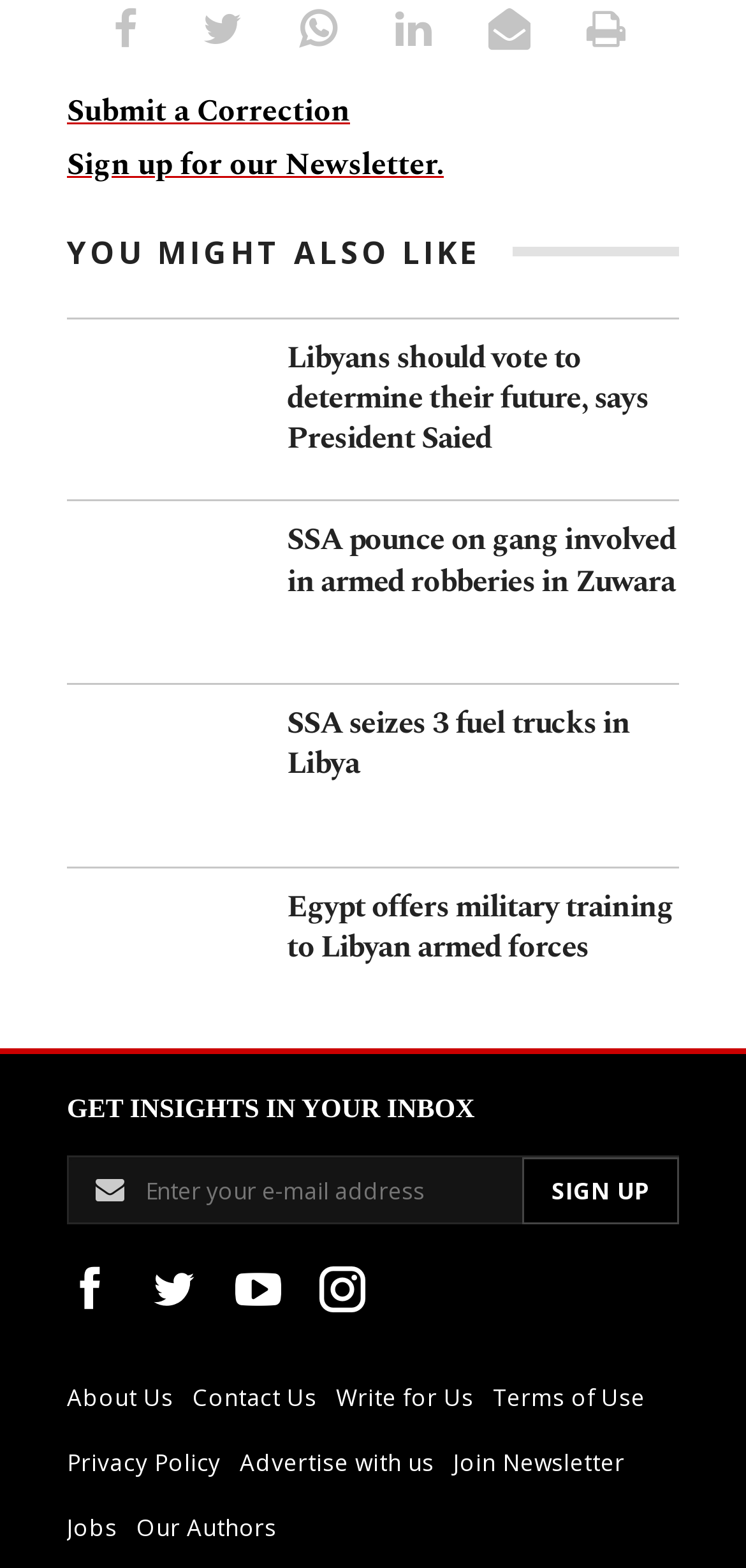Use a single word or phrase to answer the question: 
How many news article links are on the page?

5